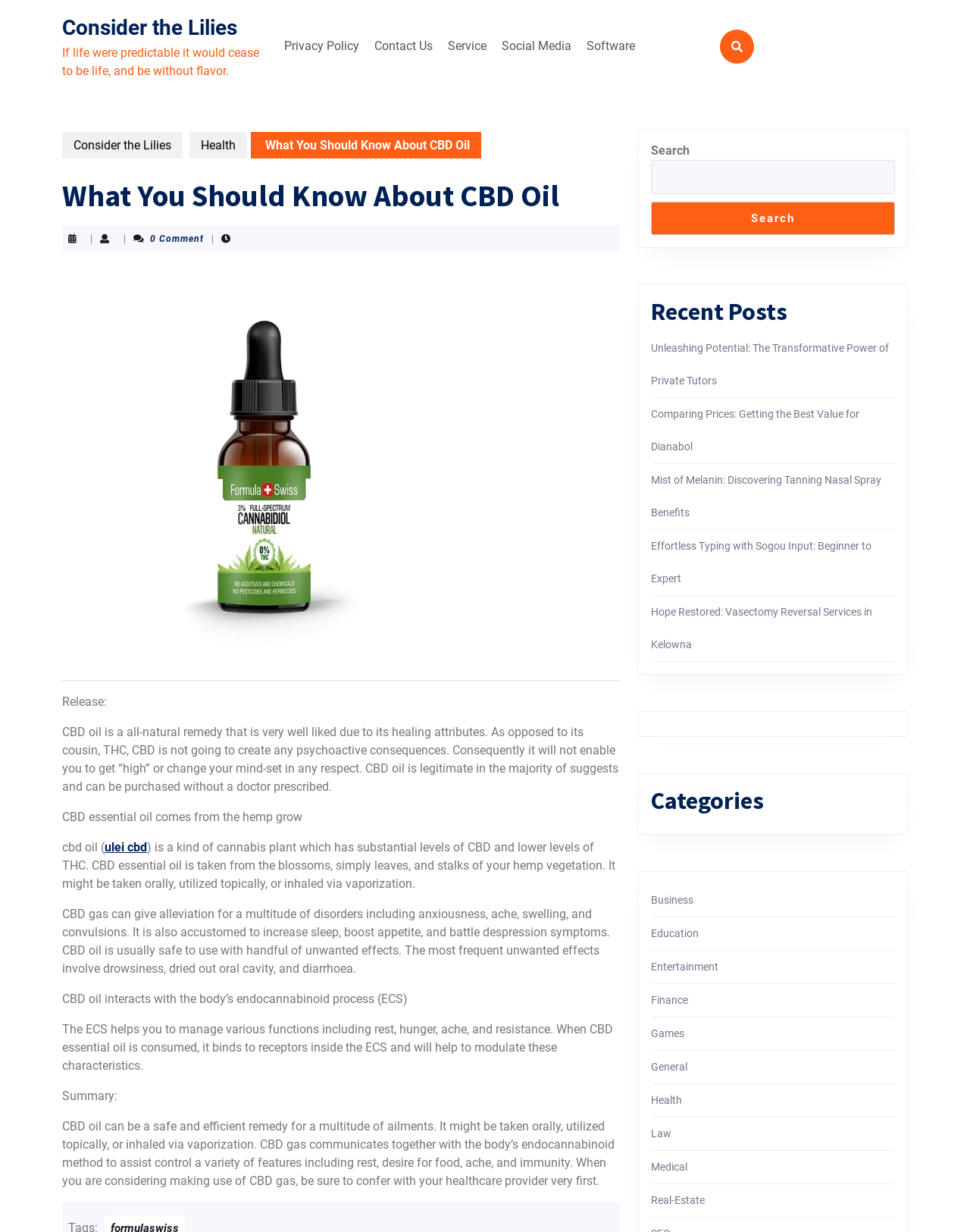Can you find the bounding box coordinates of the area I should click to execute the following instruction: "Search for something"?

[0.671, 0.13, 0.923, 0.157]